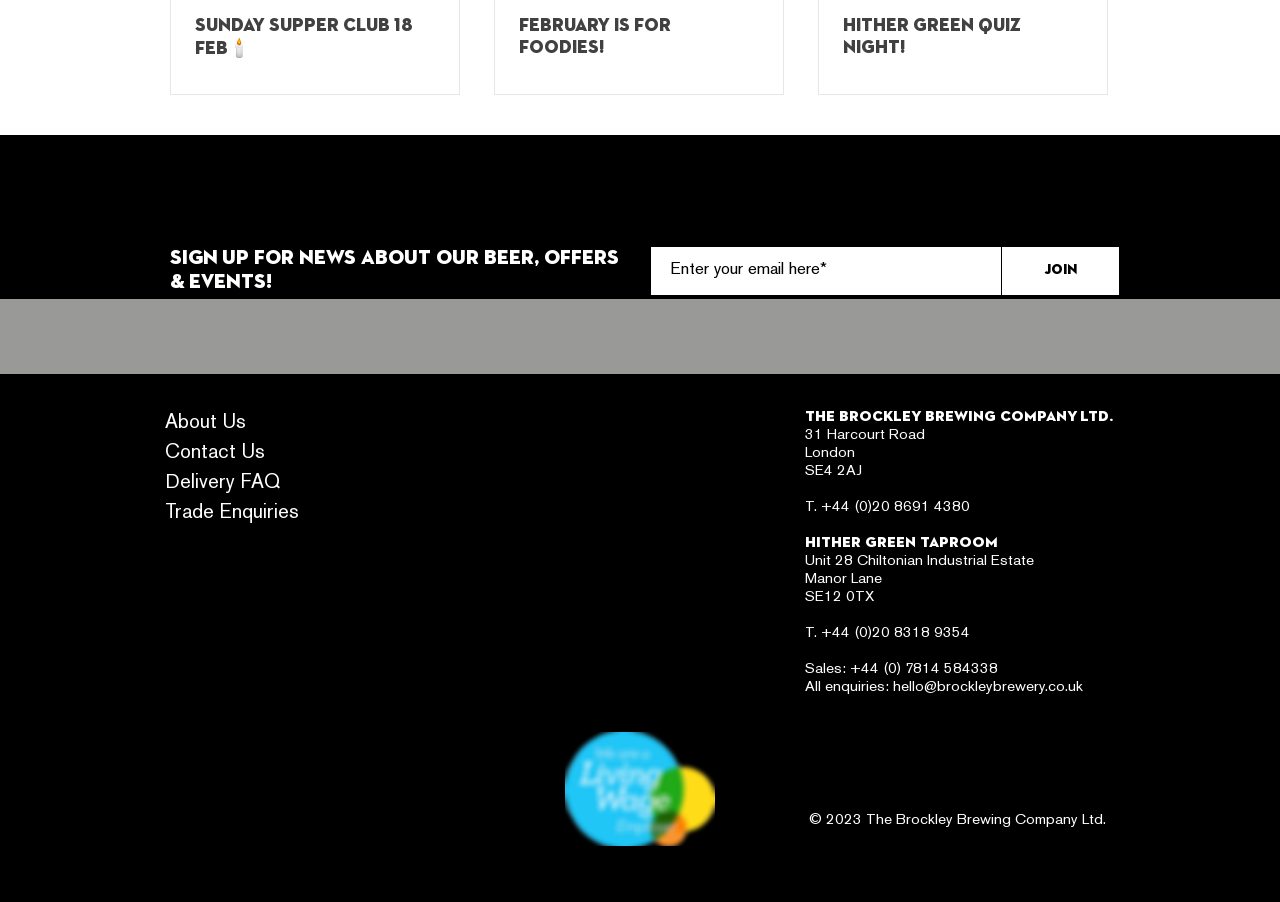Given the description: "+44 (0) 7814 584338", determine the bounding box coordinates of the UI element. The coordinates should be formatted as four float numbers between 0 and 1, [left, top, right, bottom].

[0.664, 0.733, 0.78, 0.749]